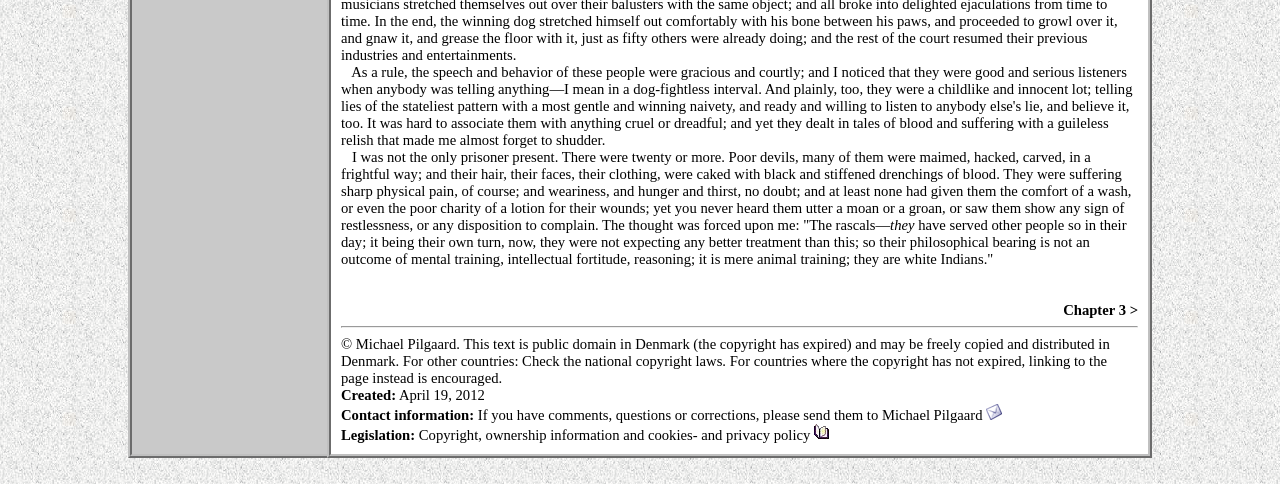What is the chapter number of the current text?
Using the picture, provide a one-word or short phrase answer.

3